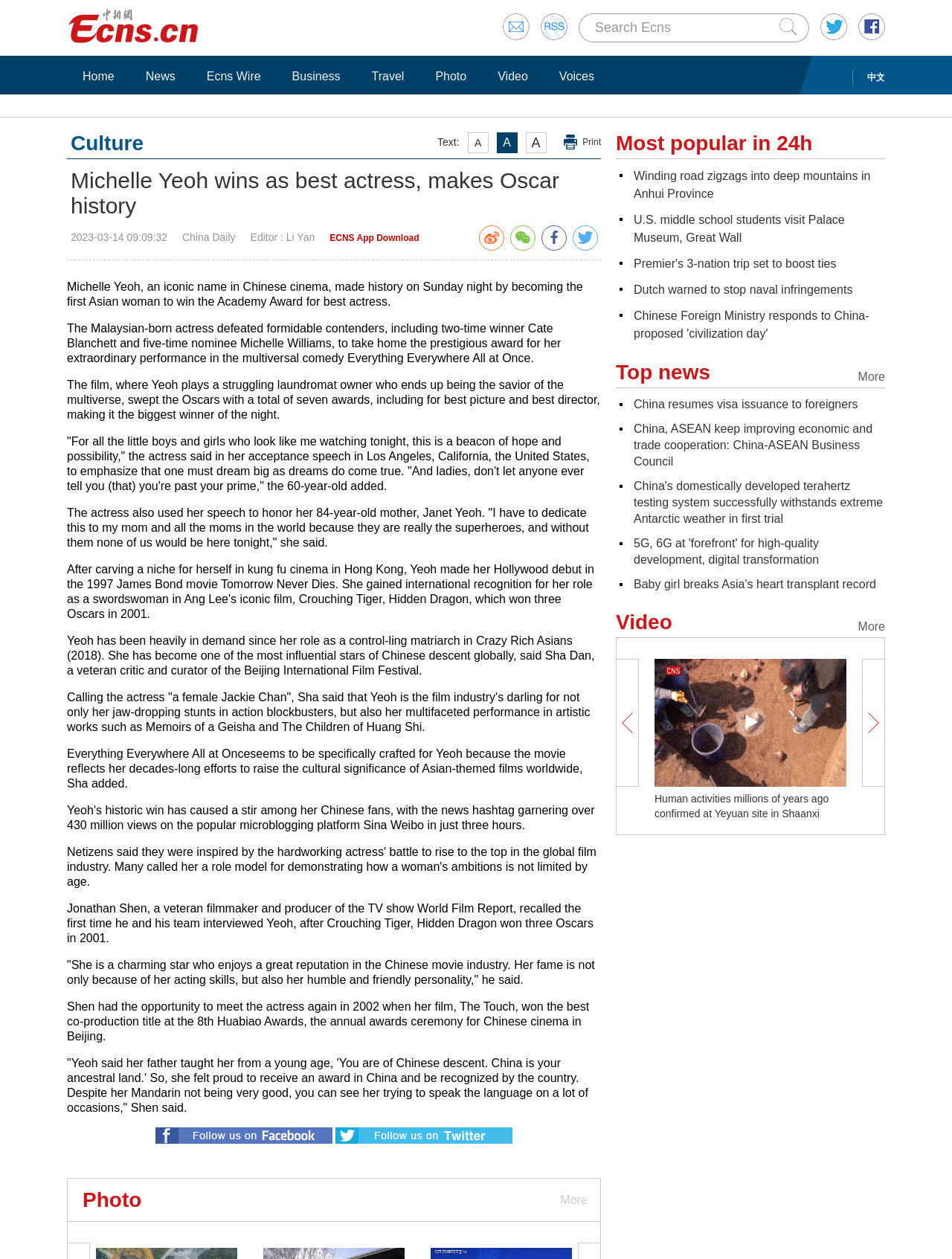From the webpage screenshot, predict the bounding box of the UI element that matches this description: "Photo".

[0.449, 0.054, 0.499, 0.067]